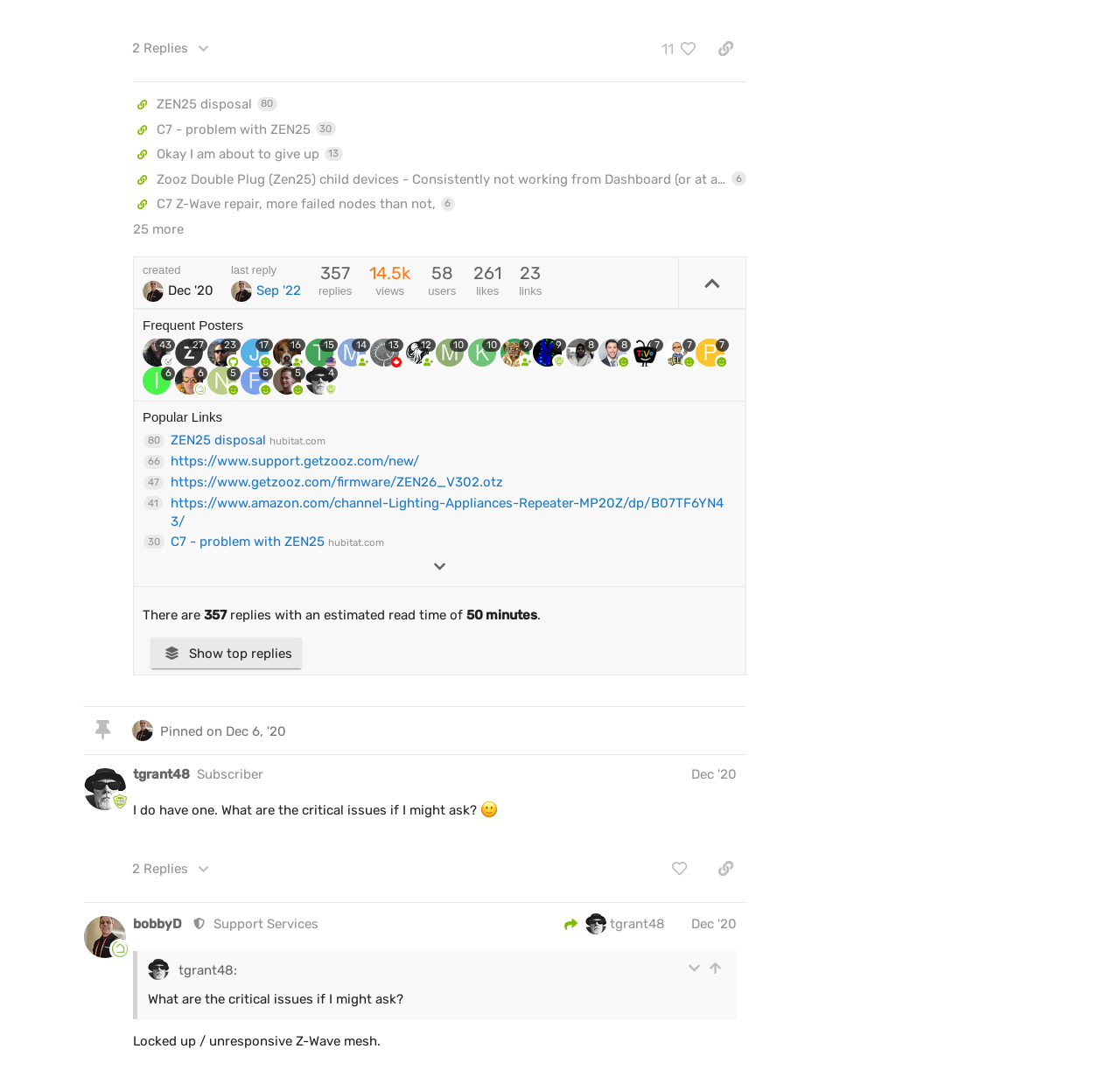Find the bounding box of the UI element described as: "13". The bounding box coordinates should be given as four float values between 0 and 1, i.e., [left, top, right, bottom].

[0.331, 0.31, 0.36, 0.336]